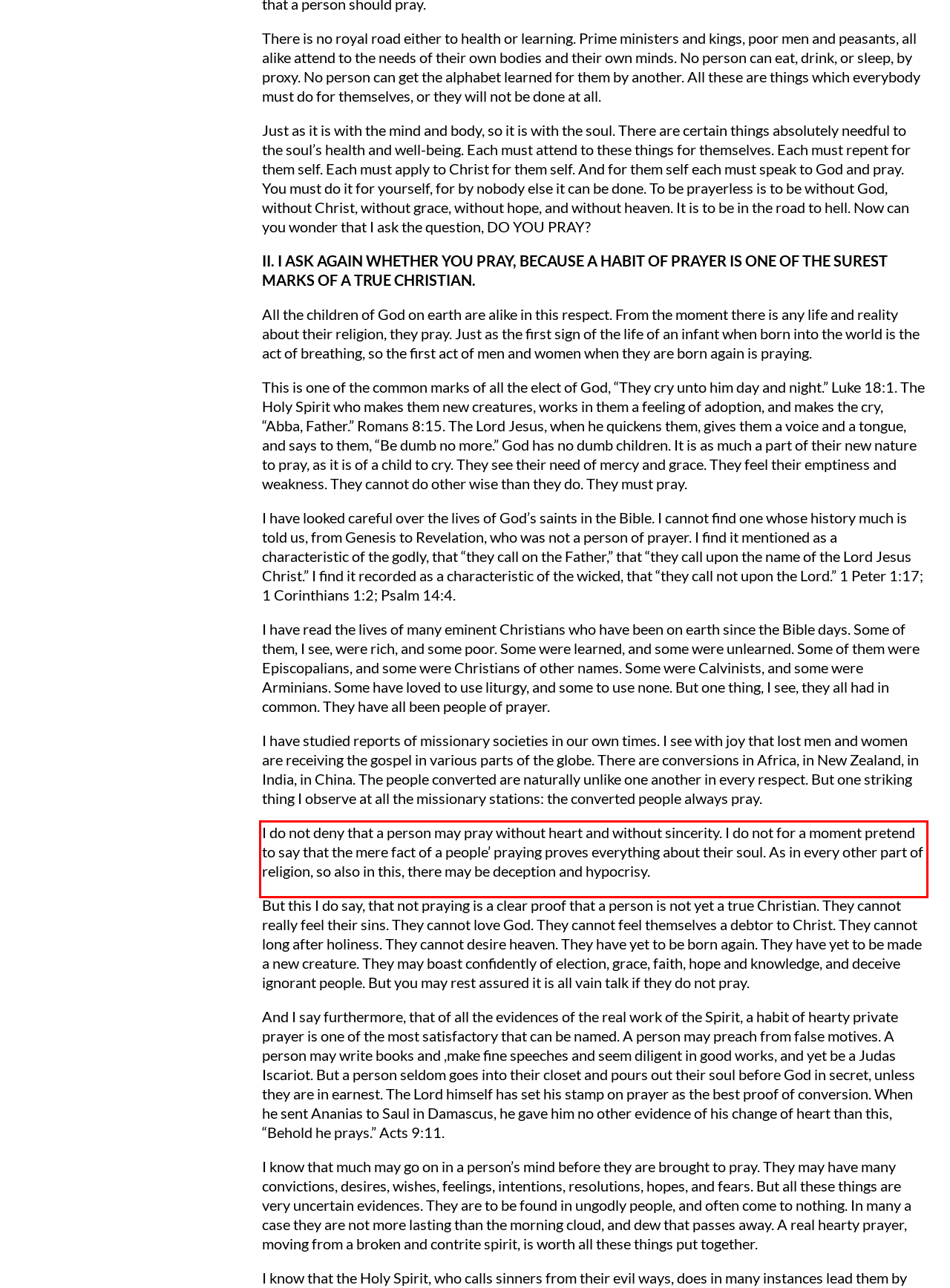There is a UI element on the webpage screenshot marked by a red bounding box. Extract and generate the text content from within this red box.

I do not deny that a person may pray without heart and without sincerity. I do not for a moment pretend to say that the mere fact of a people’ praying proves everything about their soul. As in every other part of religion, so also in this, there may be deception and hypocrisy.